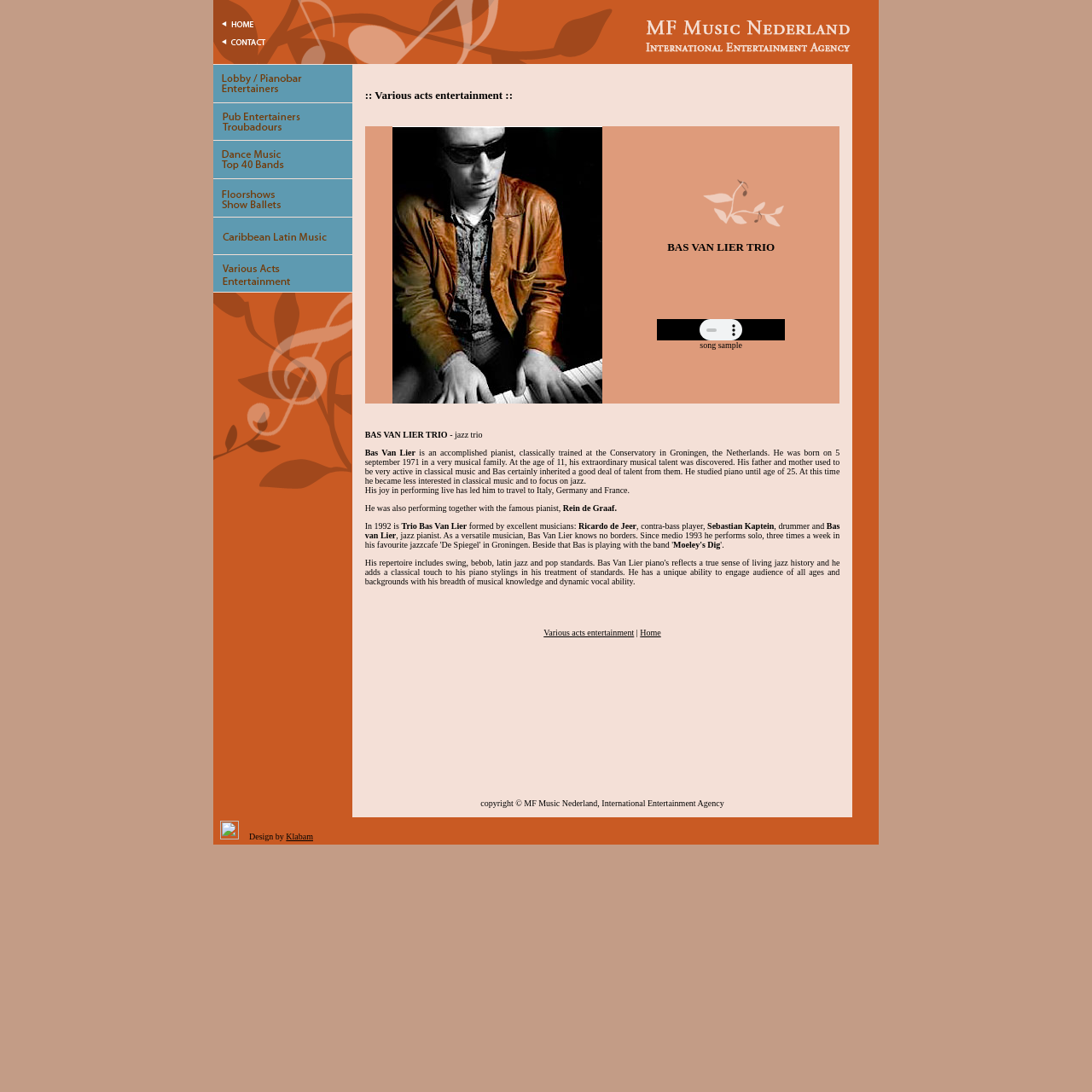Pinpoint the bounding box coordinates of the area that must be clicked to complete this instruction: "View Bas Van Lier Trio song sample".

[0.602, 0.292, 0.719, 0.312]